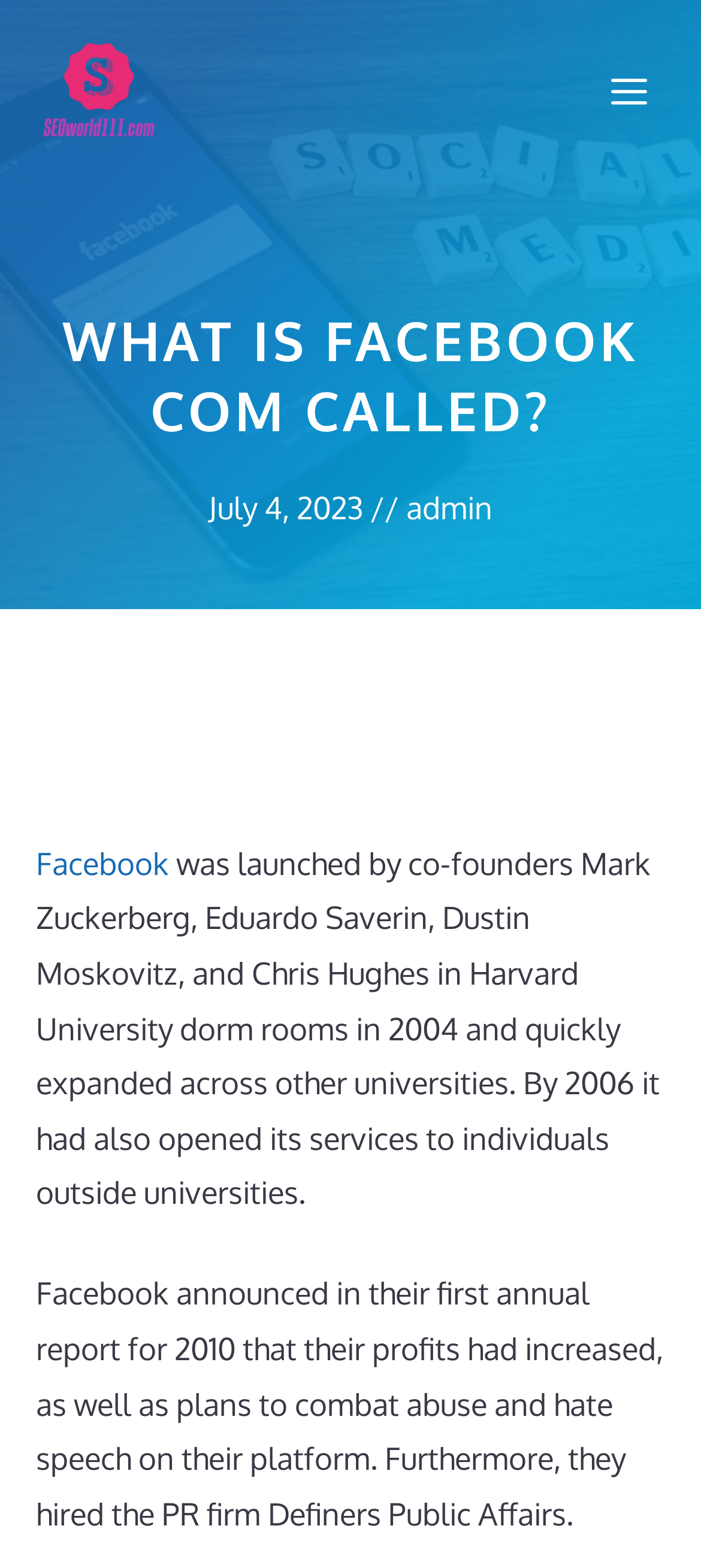Write a detailed summary of the webpage.

The webpage is about Facebook, with the title "What Is Facebook Com Called?" prominently displayed at the top. Below the title, there is a timestamp indicating that the content was updated on July 4, 2023. 

To the top left, there is a link to "SEOworld111" accompanied by an image with the same name. On the opposite side, at the top right, there is a "Menu" button that controls a mobile menu.

The main content of the webpage is divided into three paragraphs. The first paragraph describes how Facebook was launched by its co-founders in Harvard University dorm rooms in 2004 and quickly expanded across other universities. 

Below this paragraph, there is a second paragraph that discusses Facebook's profits and plans to combat abuse and hate speech on their platform, as announced in their 2010 annual report. 

There are a total of three links on the webpage, including one to "admin" and another to "Facebook" within the main content.